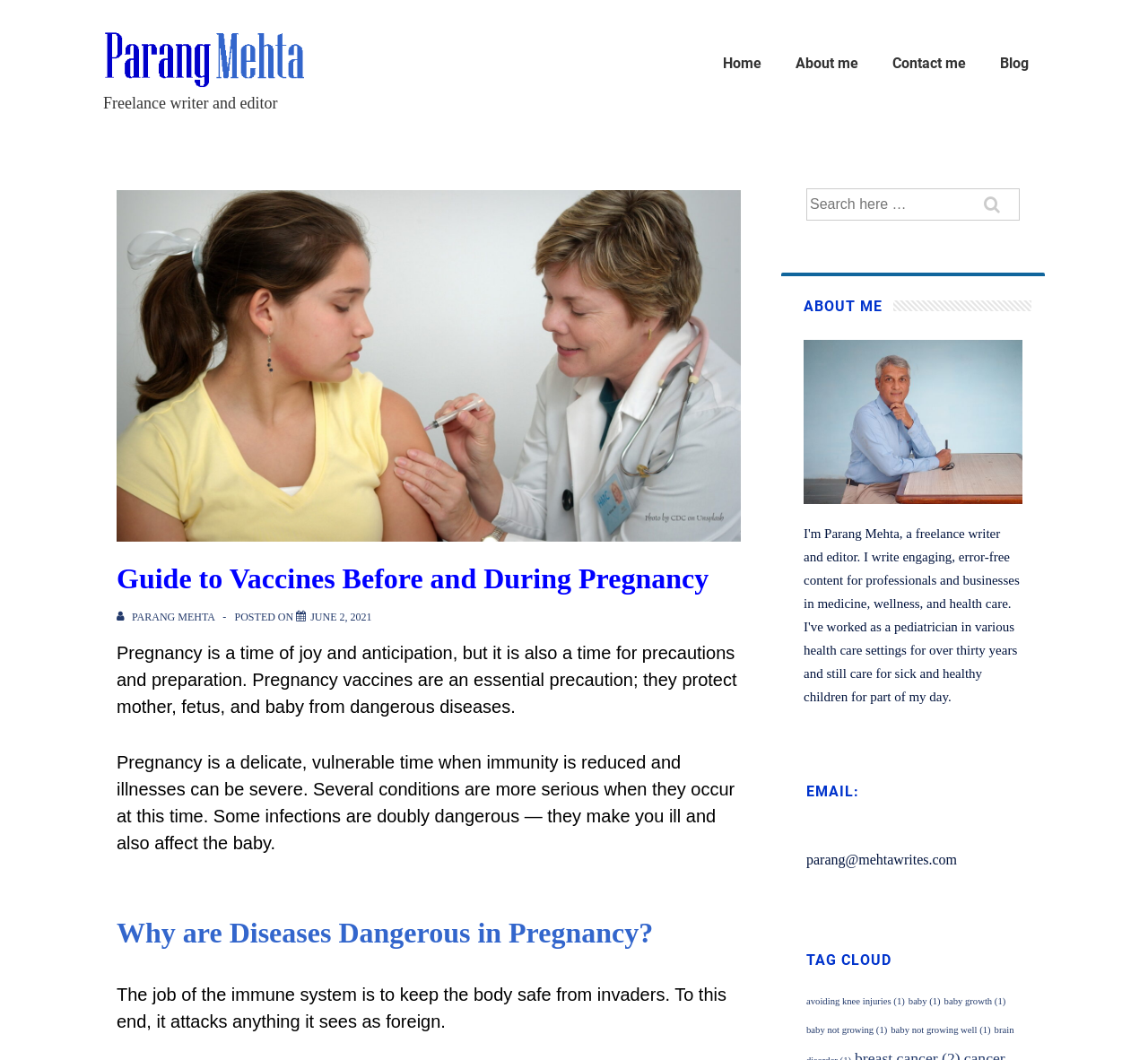Who is the author of the article?
Refer to the image and give a detailed answer to the question.

The author of the article can be found by looking at the top of the webpage, where it says 'Guide to Vaccines Before and During Pregnancy. Dr. Parang Mehta'. This indicates that Dr. Parang Mehta is the author of the article.